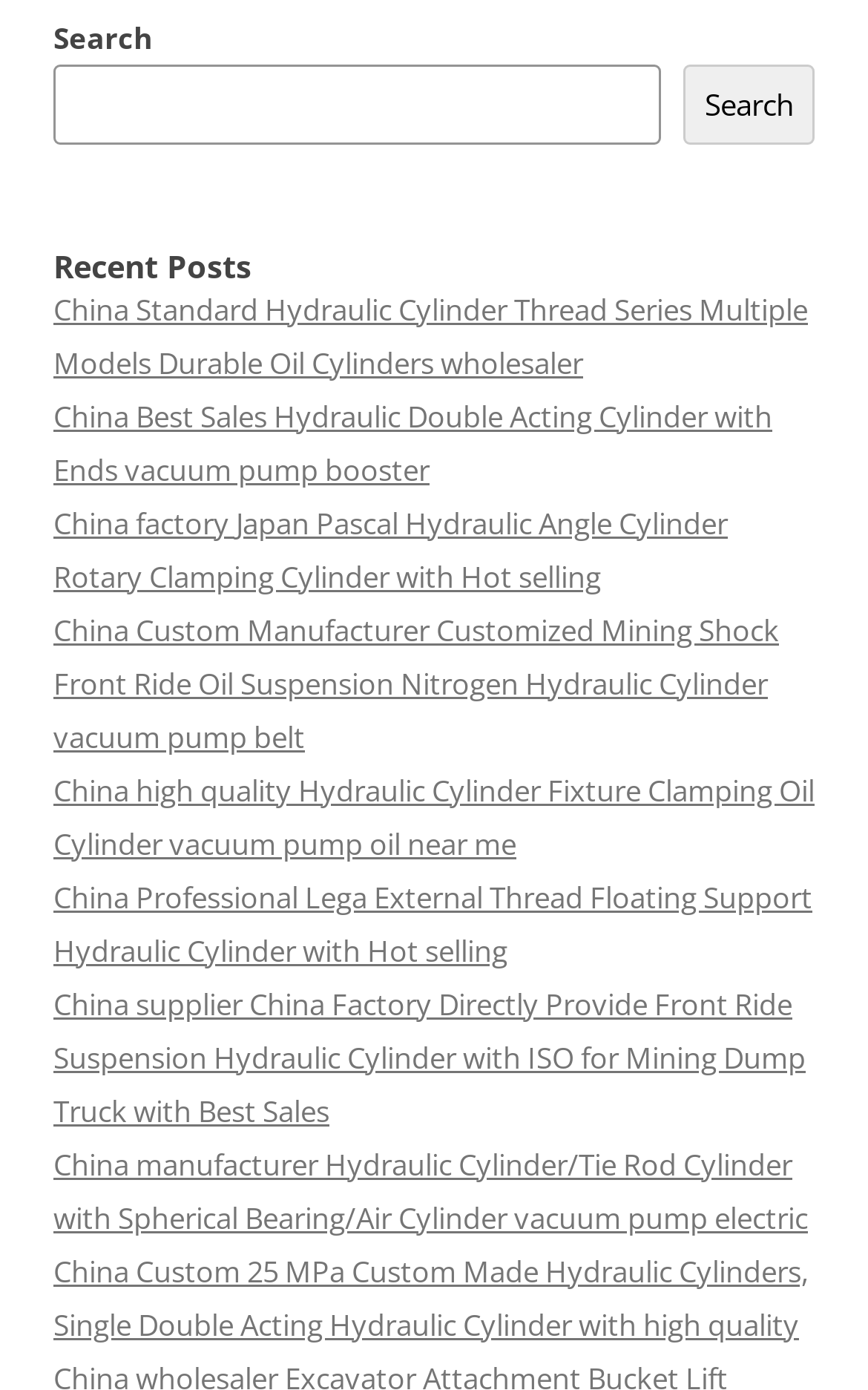What is the category of the products listed?
Provide a thorough and detailed answer to the question.

I analyzed the text of the links under the 'Recent Posts' heading, and they all seem to be related to hydraulic cylinders, suggesting that this is the category of products listed.